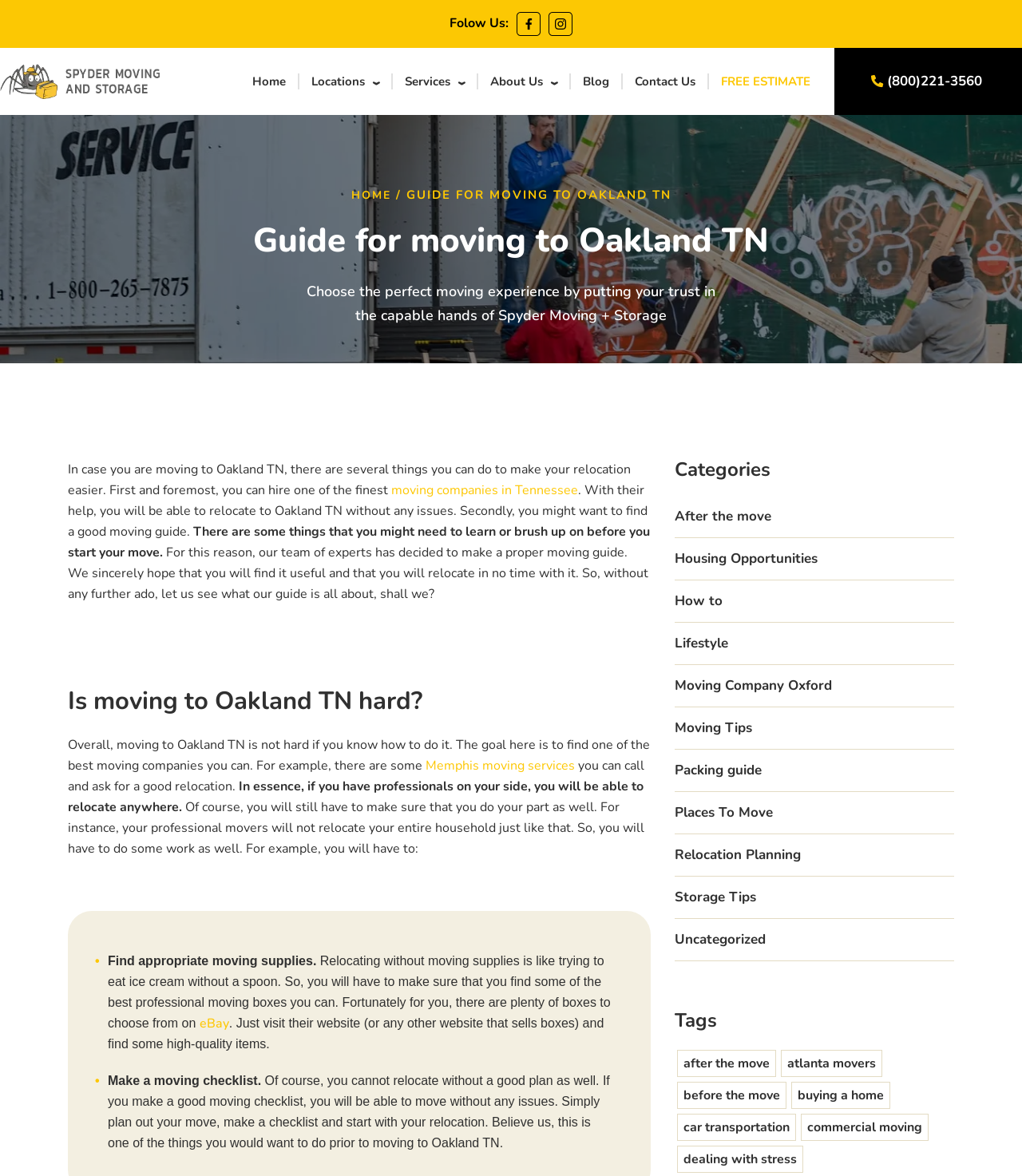Identify and provide the text of the main header on the webpage.

Guide for moving to Oakland TN